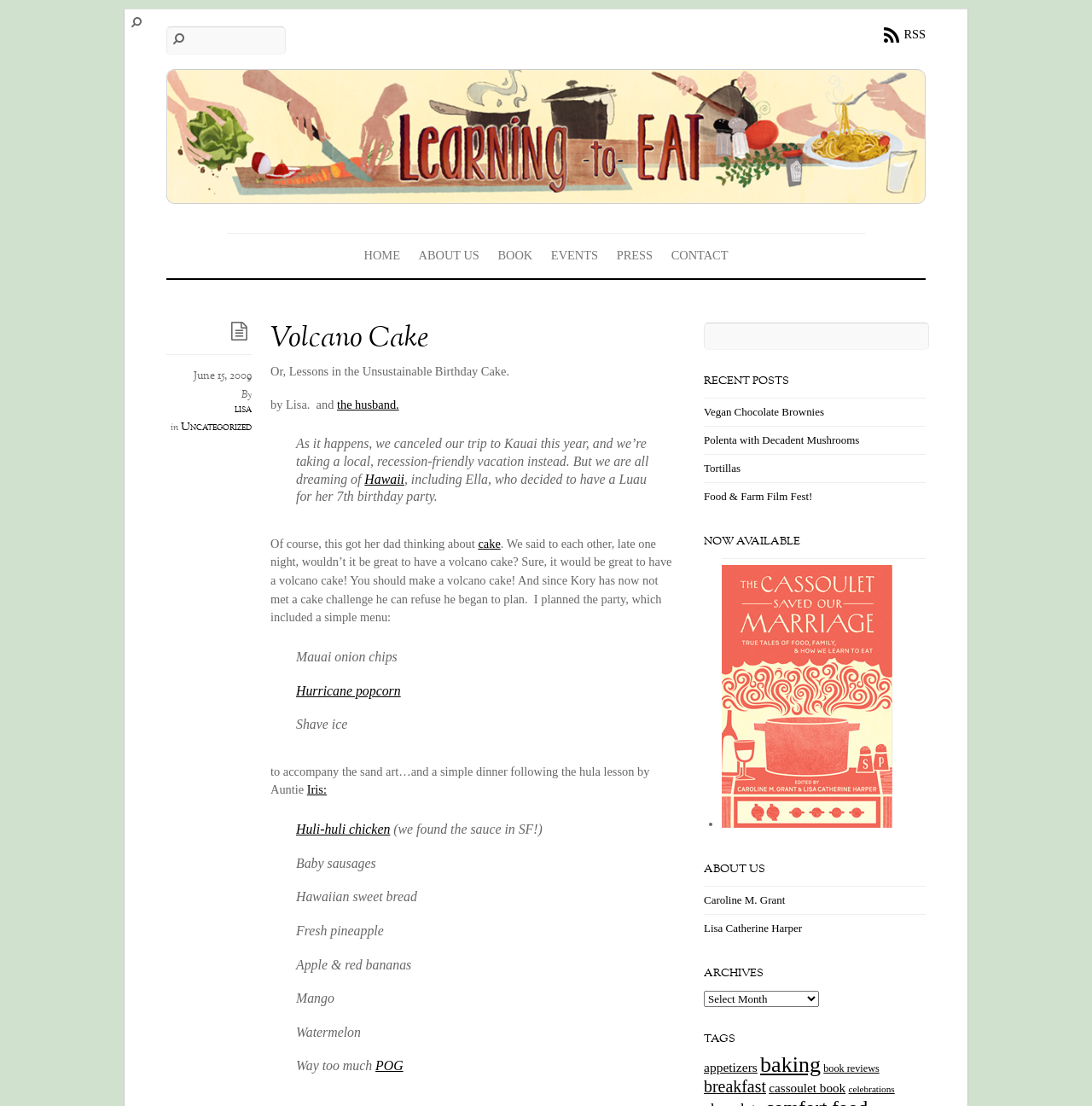Specify the bounding box coordinates of the element's region that should be clicked to achieve the following instruction: "Search for something". The bounding box coordinates consist of four float numbers between 0 and 1, in the format [left, top, right, bottom].

[0.152, 0.024, 0.262, 0.049]